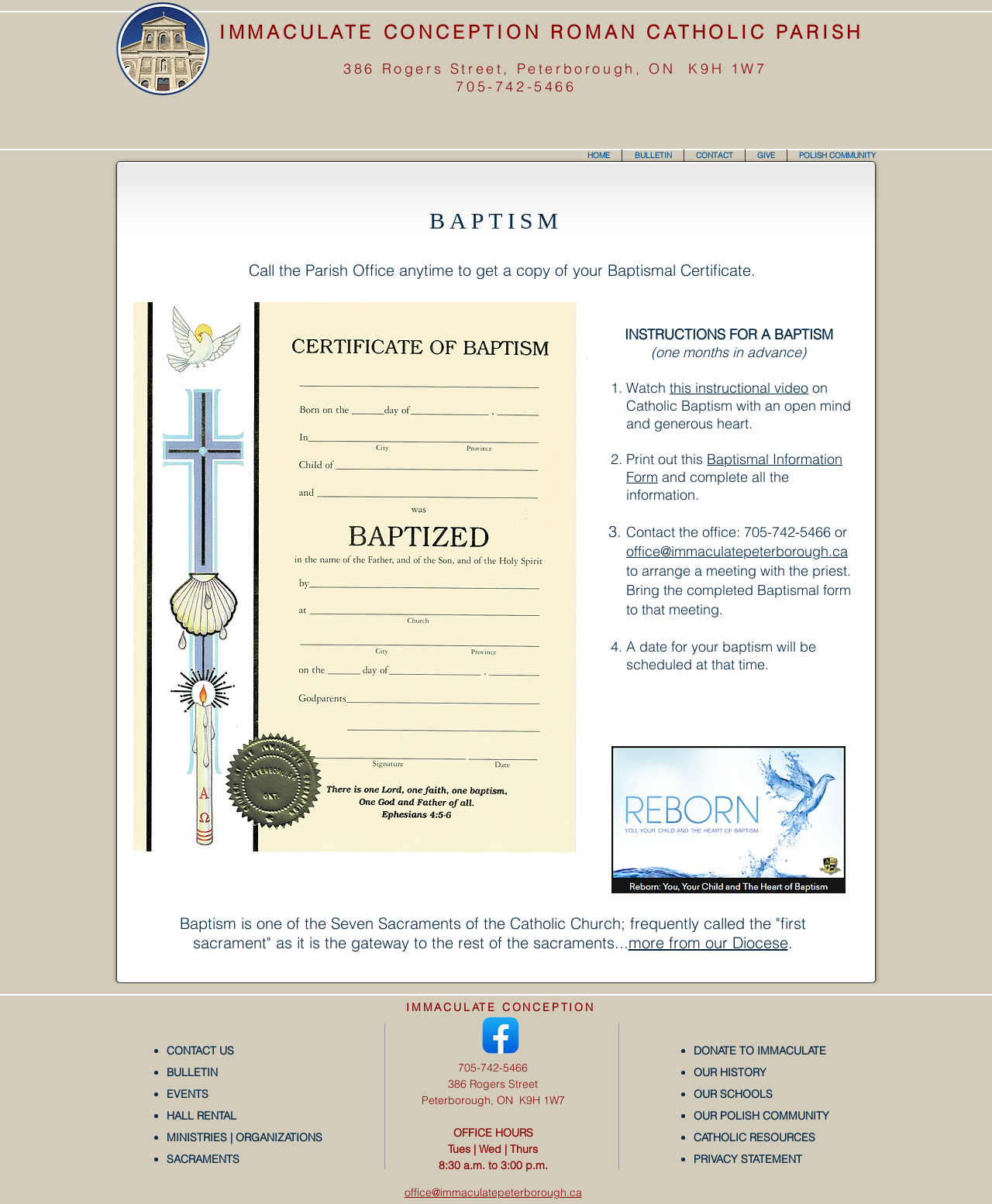Determine the bounding box coordinates of the section I need to click to execute the following instruction: "Click the 'HOME' link". Provide the coordinates as four float numbers between 0 and 1, i.e., [left, top, right, bottom].

[0.58, 0.124, 0.627, 0.134]